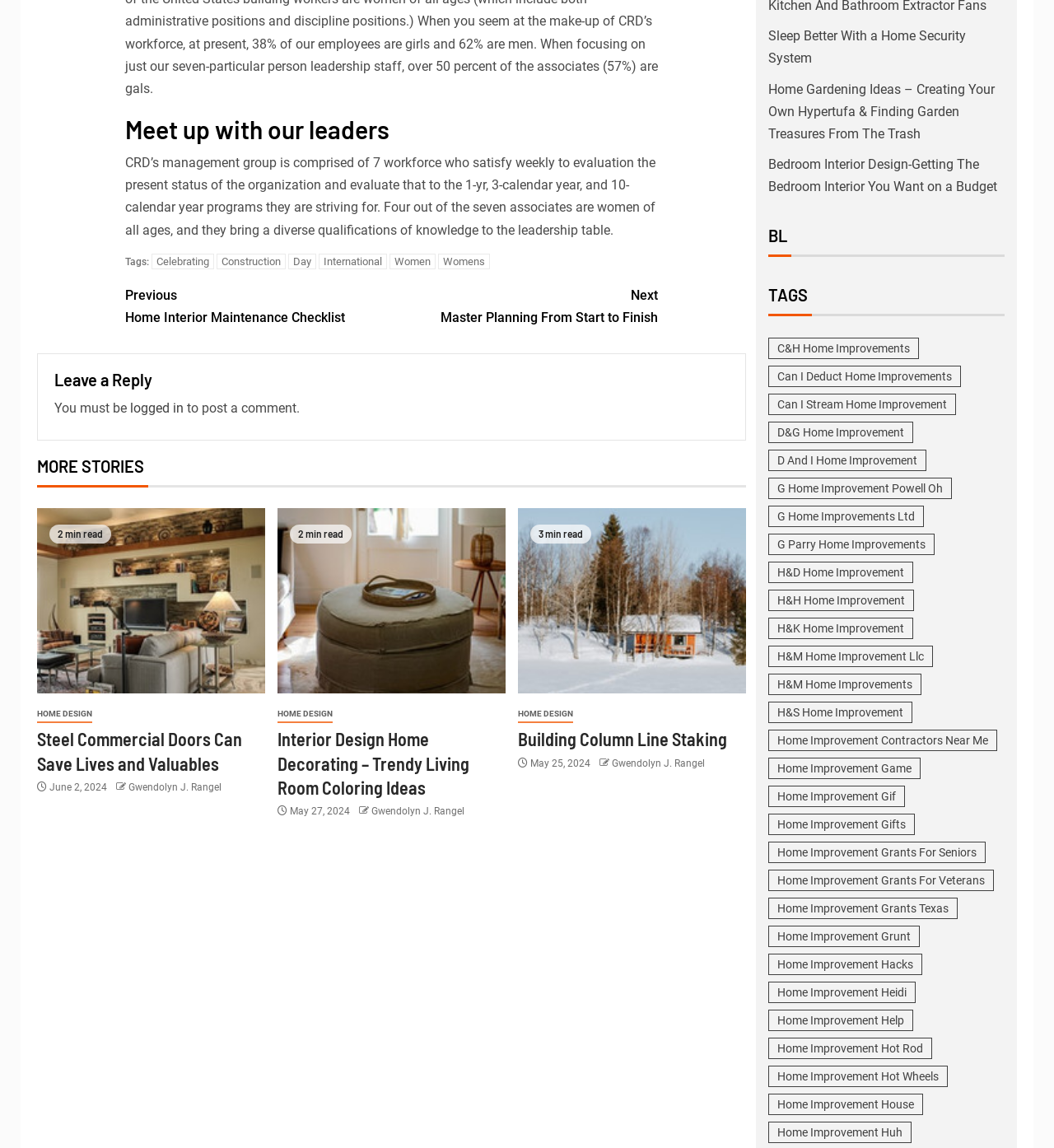Find the bounding box coordinates of the UI element according to this description: "Day".

[0.273, 0.221, 0.3, 0.234]